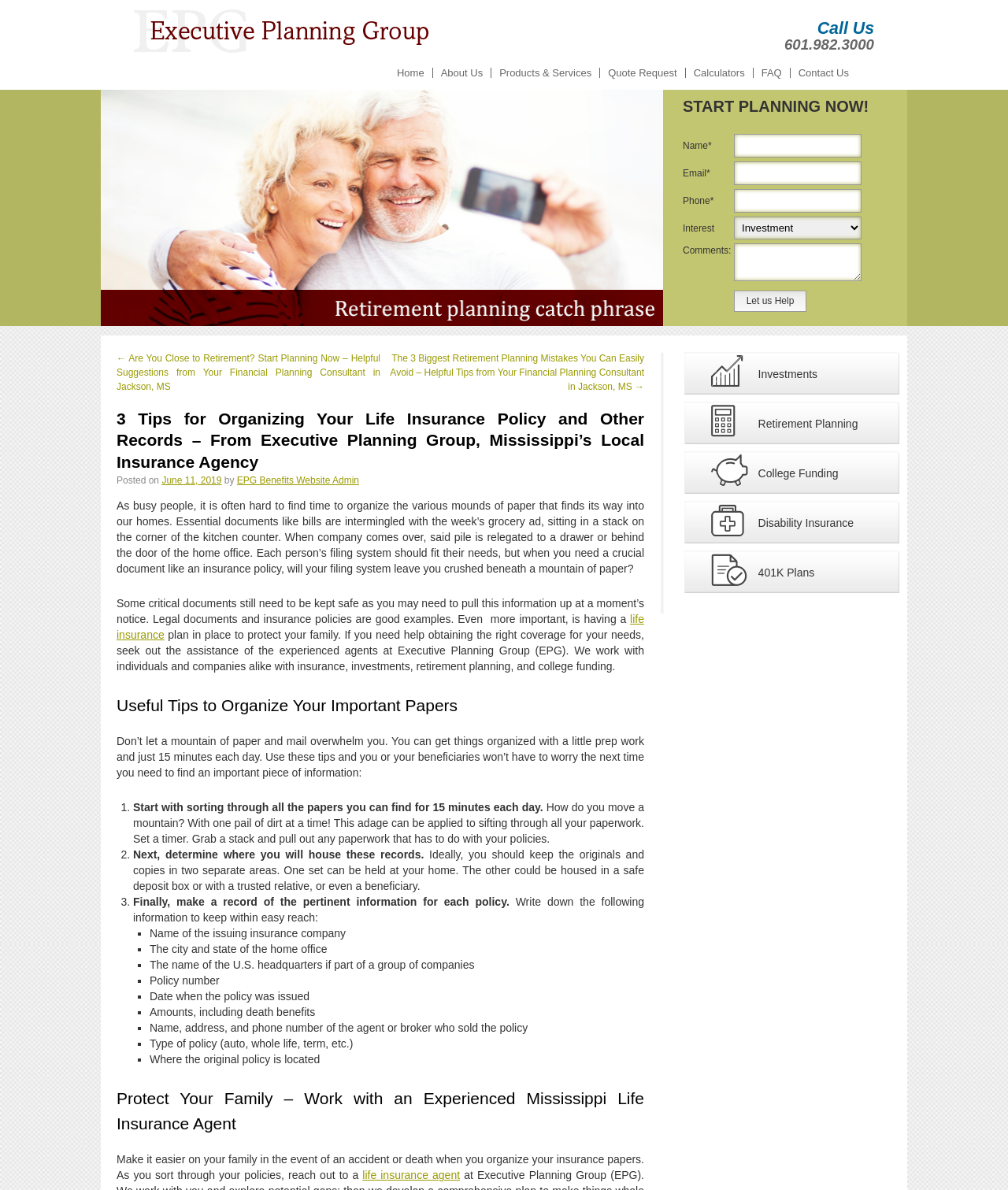Generate the text of the webpage's primary heading.

3 Tips for Organizing Your Life Insurance Policy and Other Records – From Executive Planning Group, Mississippi’s Local Insurance Agency